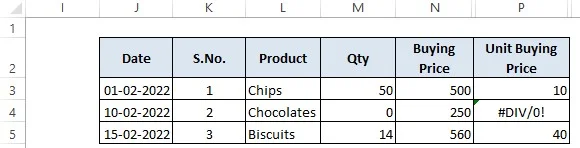Refer to the image and answer the question with as much detail as possible: How many products are listed in the dataset?

The dataset captures sales for three products: Chips, Chocolates, and Biscuits, with respective quantities and buying prices also detailed.